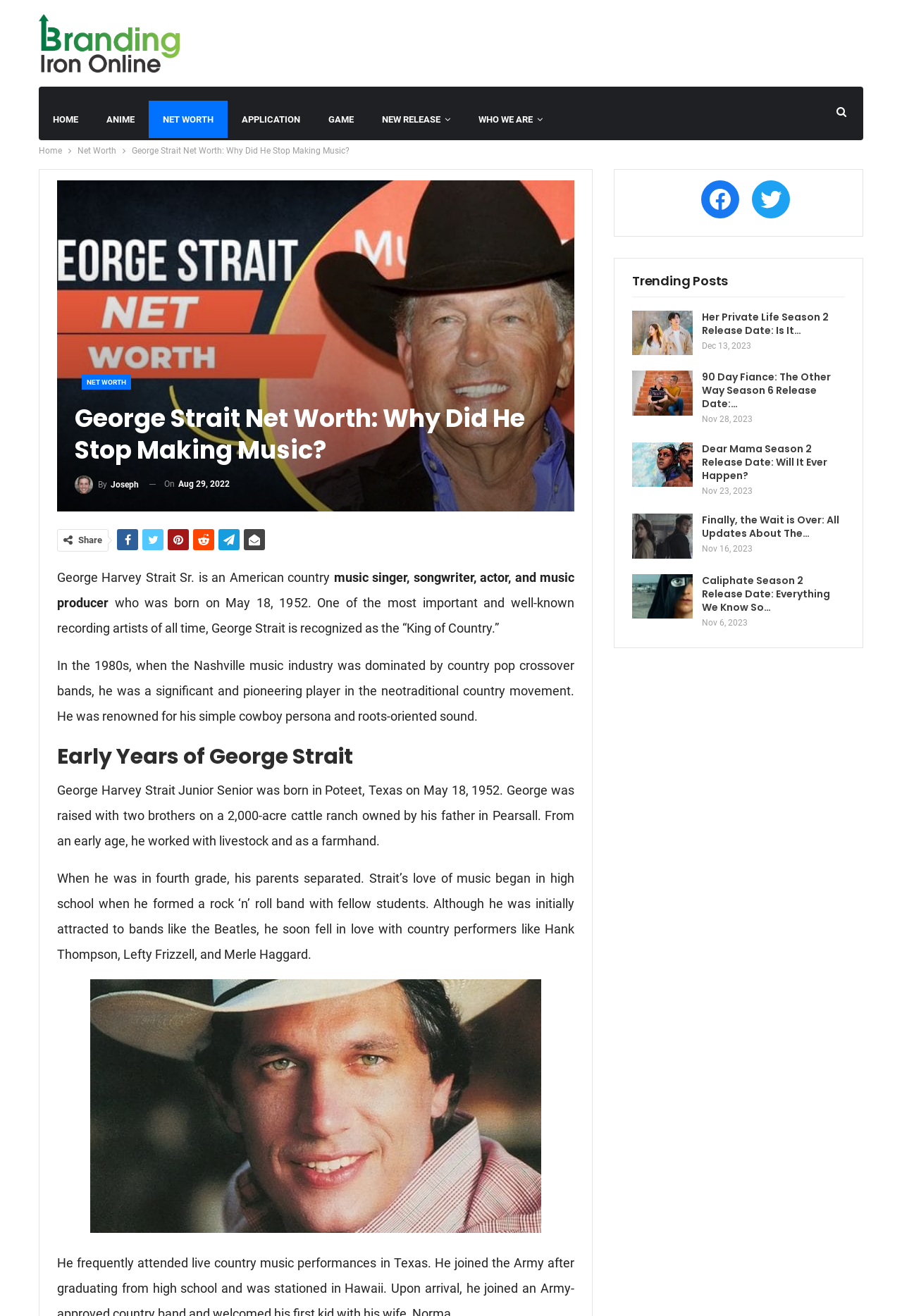Locate the primary headline on the webpage and provide its text.

George Strait Net Worth: Why Did He Stop Making Music?